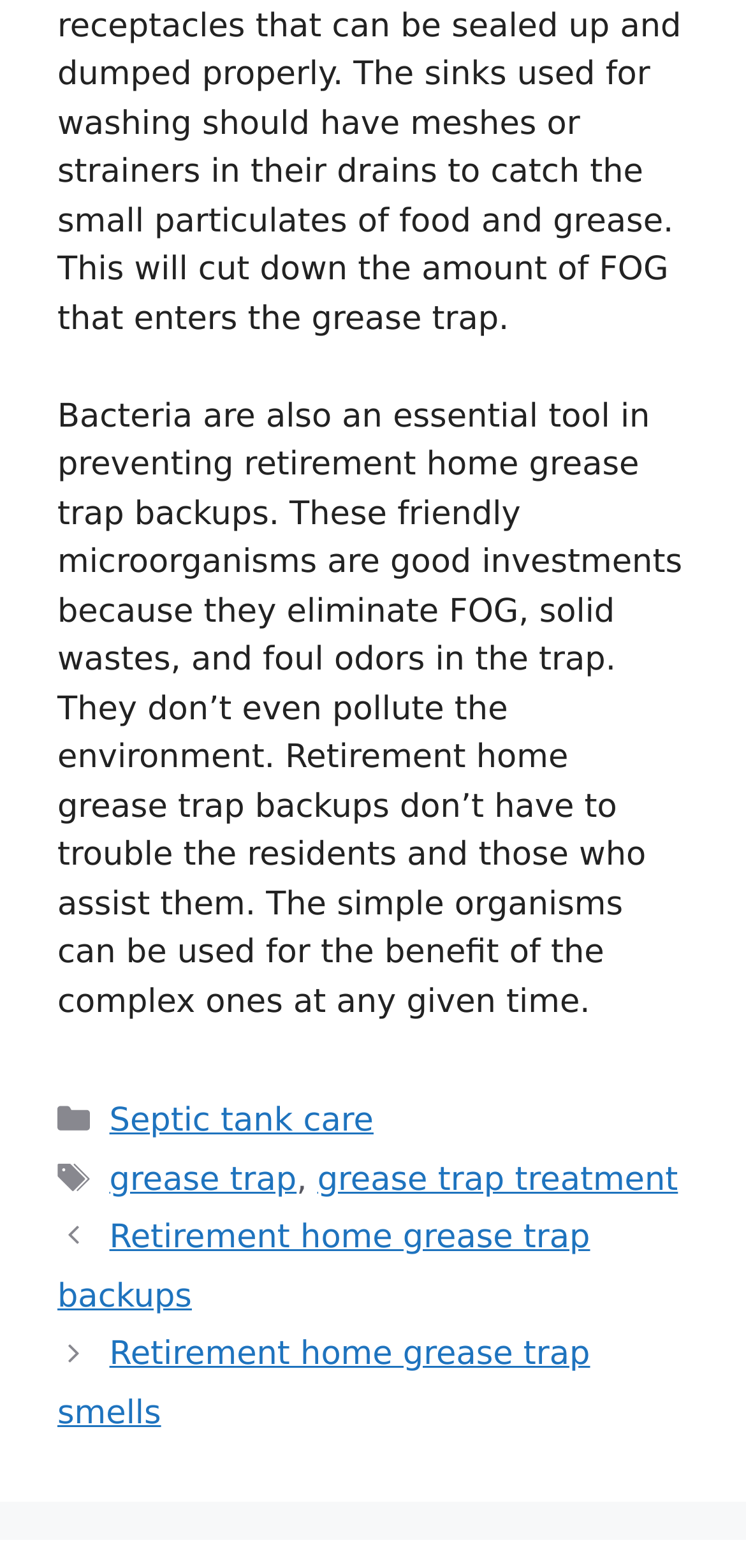Kindly respond to the following question with a single word or a brief phrase: 
What is the topic of the second link in the navigation?

Retirement home grease trap smells